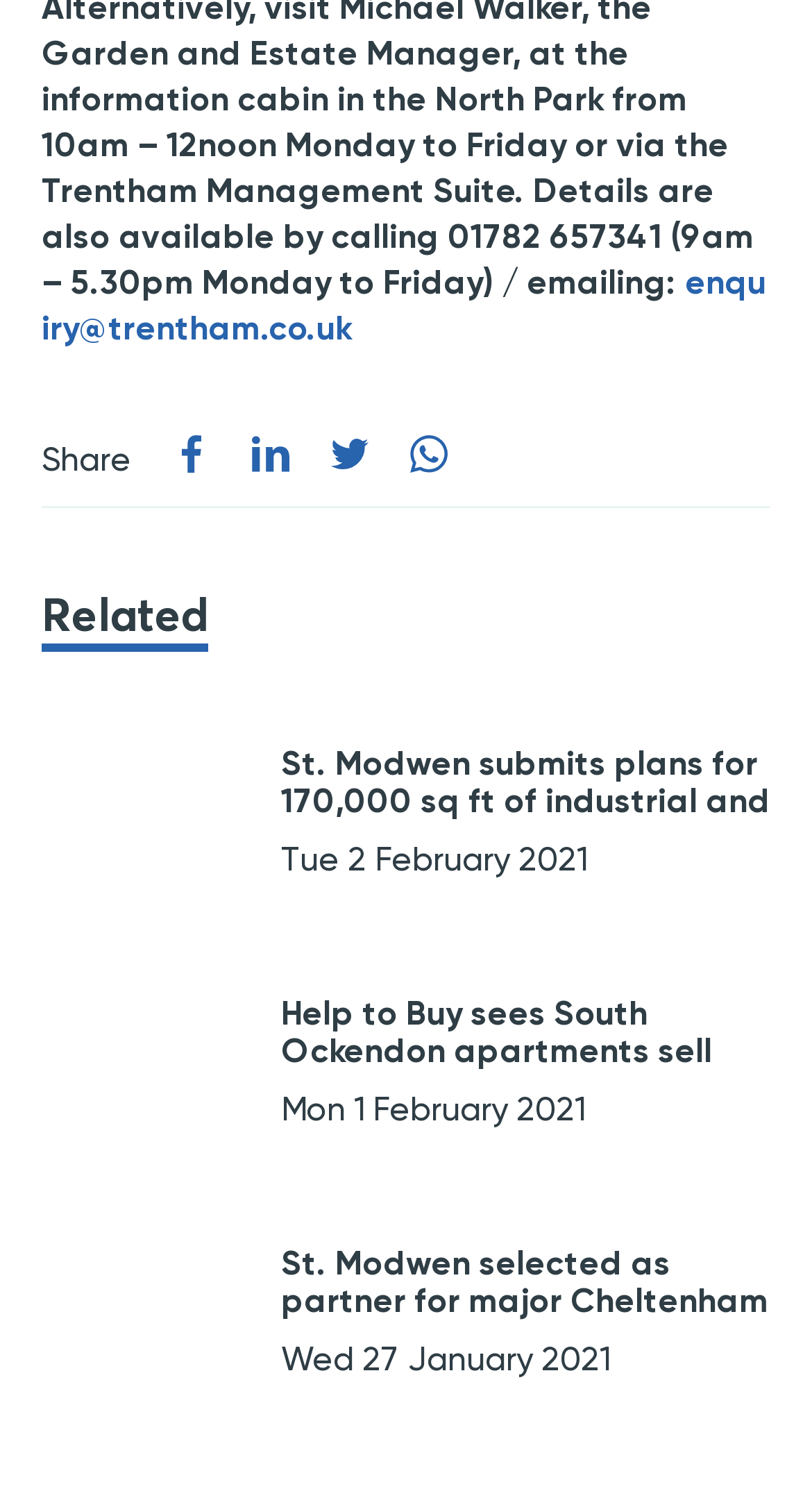Kindly determine the bounding box coordinates for the clickable area to achieve the given instruction: "Open the enquiry email".

[0.051, 0.175, 0.944, 0.232]